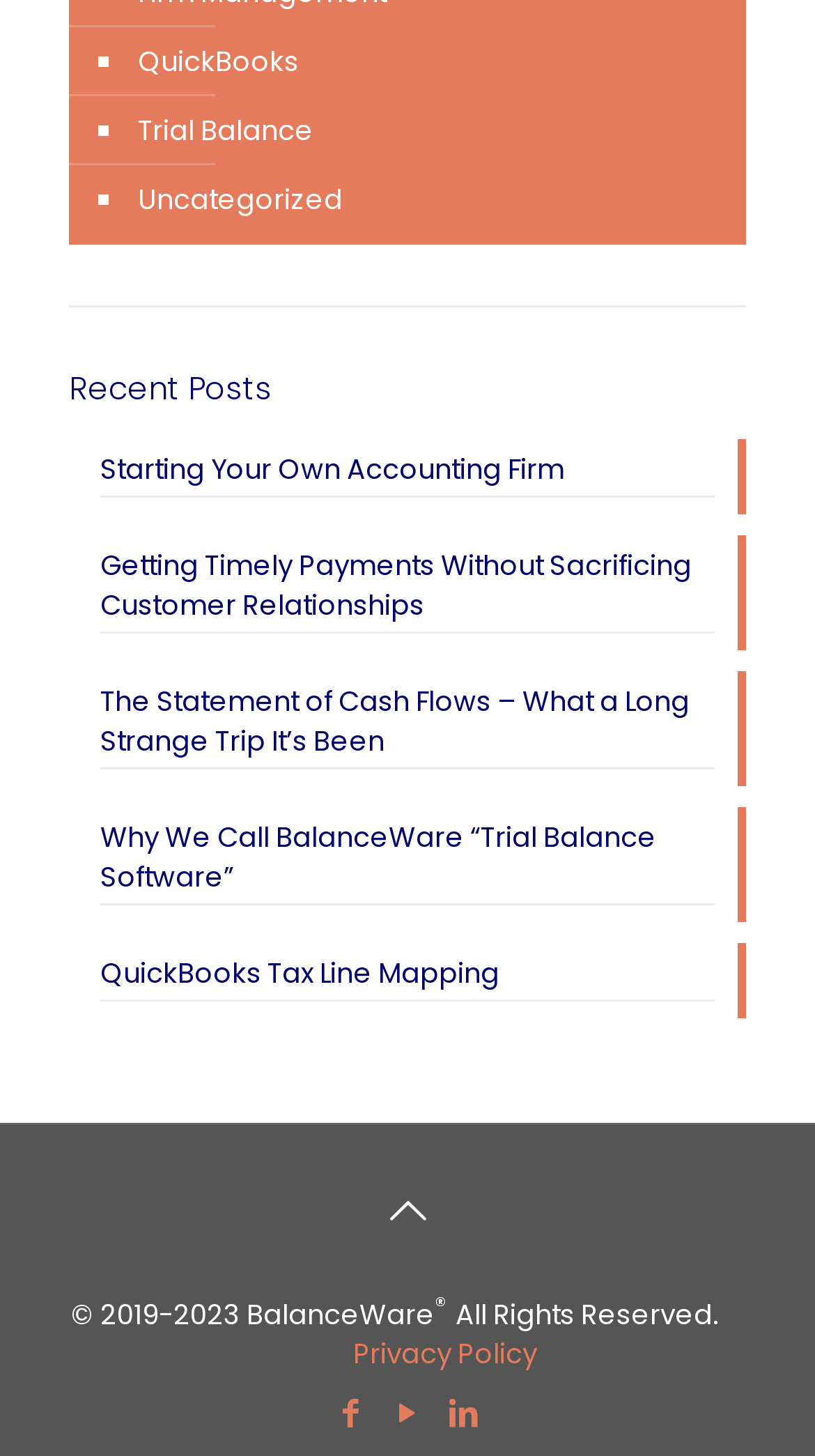What is the name of the company?
Look at the screenshot and respond with a single word or phrase.

BalanceWare